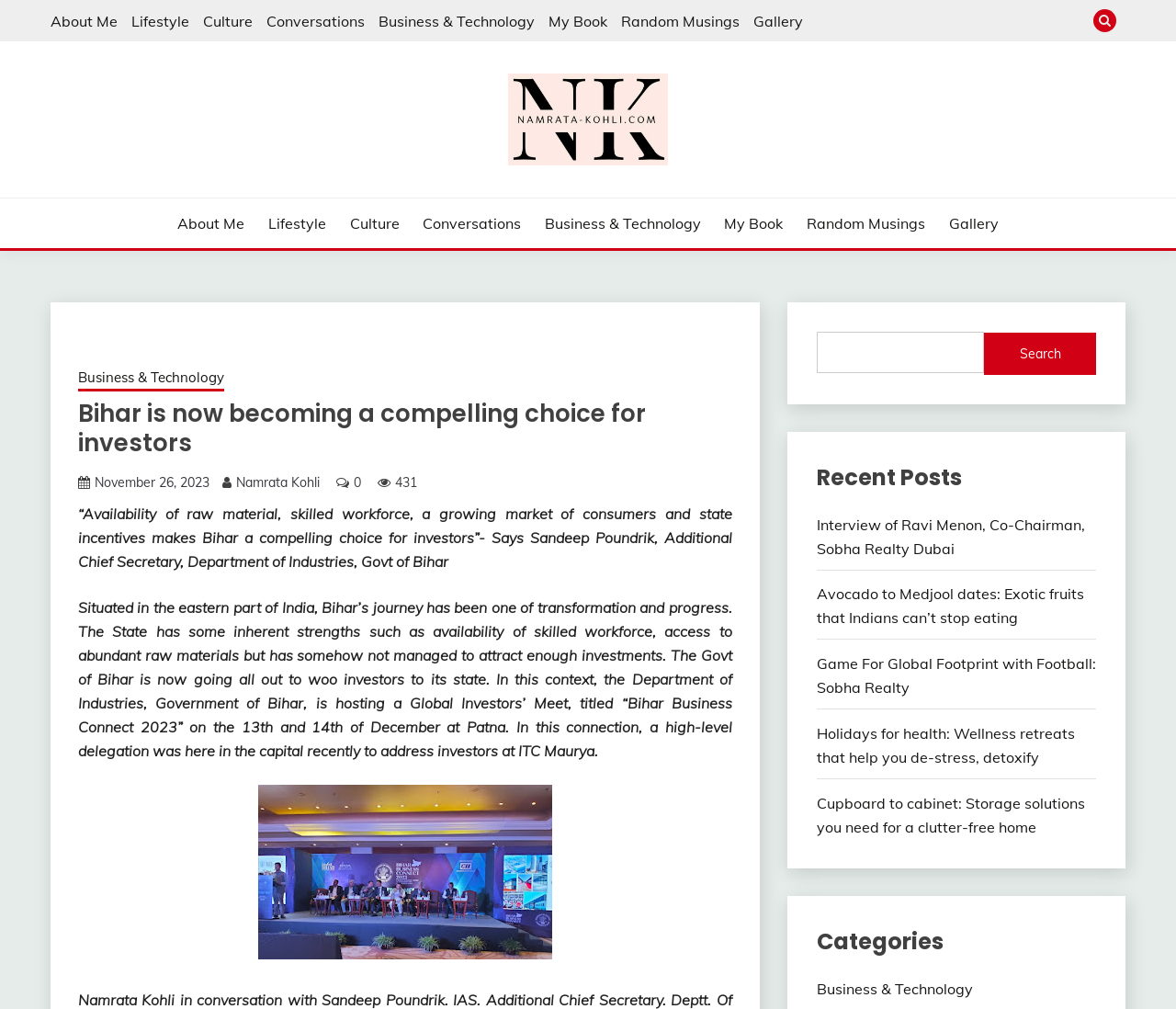Please indicate the bounding box coordinates for the clickable area to complete the following task: "Click on About Me". The coordinates should be specified as four float numbers between 0 and 1, i.e., [left, top, right, bottom].

[0.043, 0.011, 0.1, 0.03]